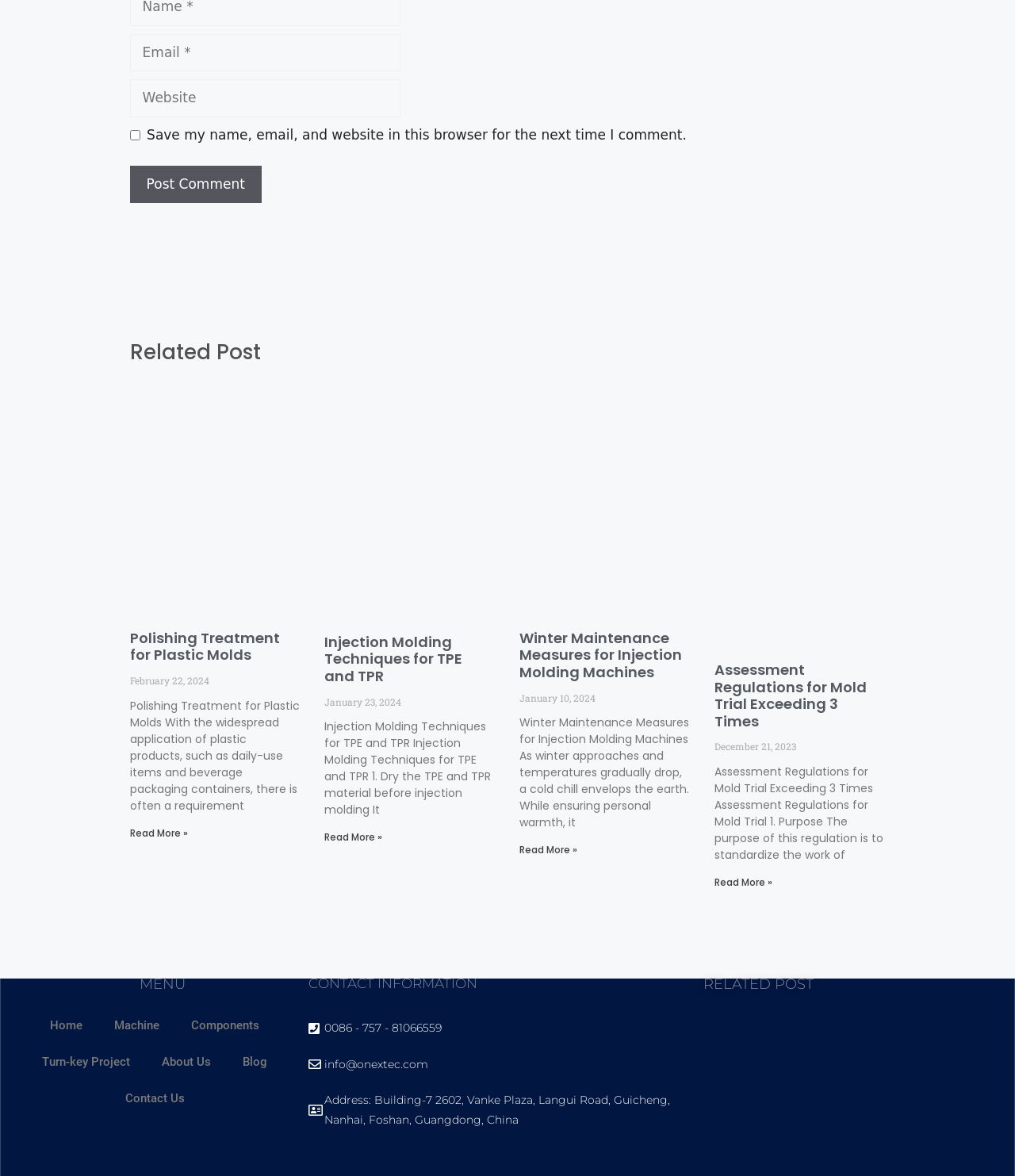Determine the bounding box for the HTML element described here: "Things To Do". The coordinates should be given as [left, top, right, bottom] with each number being a float between 0 and 1.

None